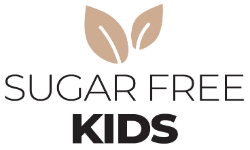What is the typography style of the text 'SUGAR FREE KIDS'?
Can you give a detailed and elaborate answer to the question?

The text 'SUGAR FREE KIDS' is displayed in modern typography, with 'SUGAR FREE' in bold, dark letters and 'KIDS' slightly smaller, creating a clear and visually appealing design that effectively communicates the mission of the initiative.